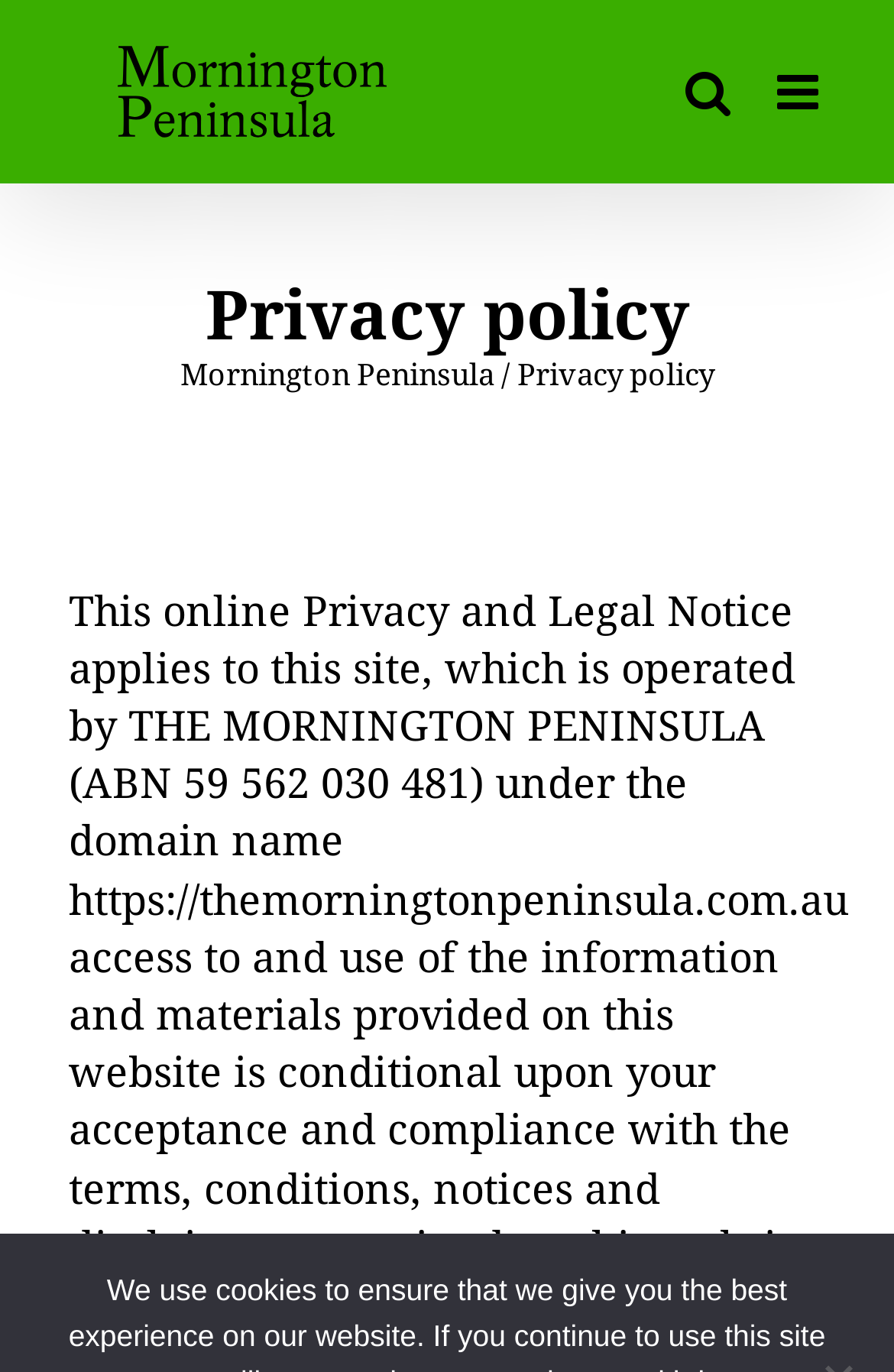From the details in the image, provide a thorough response to the question: What is the ABN of the operating organization?

The answer can be found in the paragraph of text that describes the privacy policy, which states 'This online Privacy and Legal Notice applies to this site, which is operated by THE MORNINGTON PENINSULA (ABN 59 562 030 481) under the domain name'.